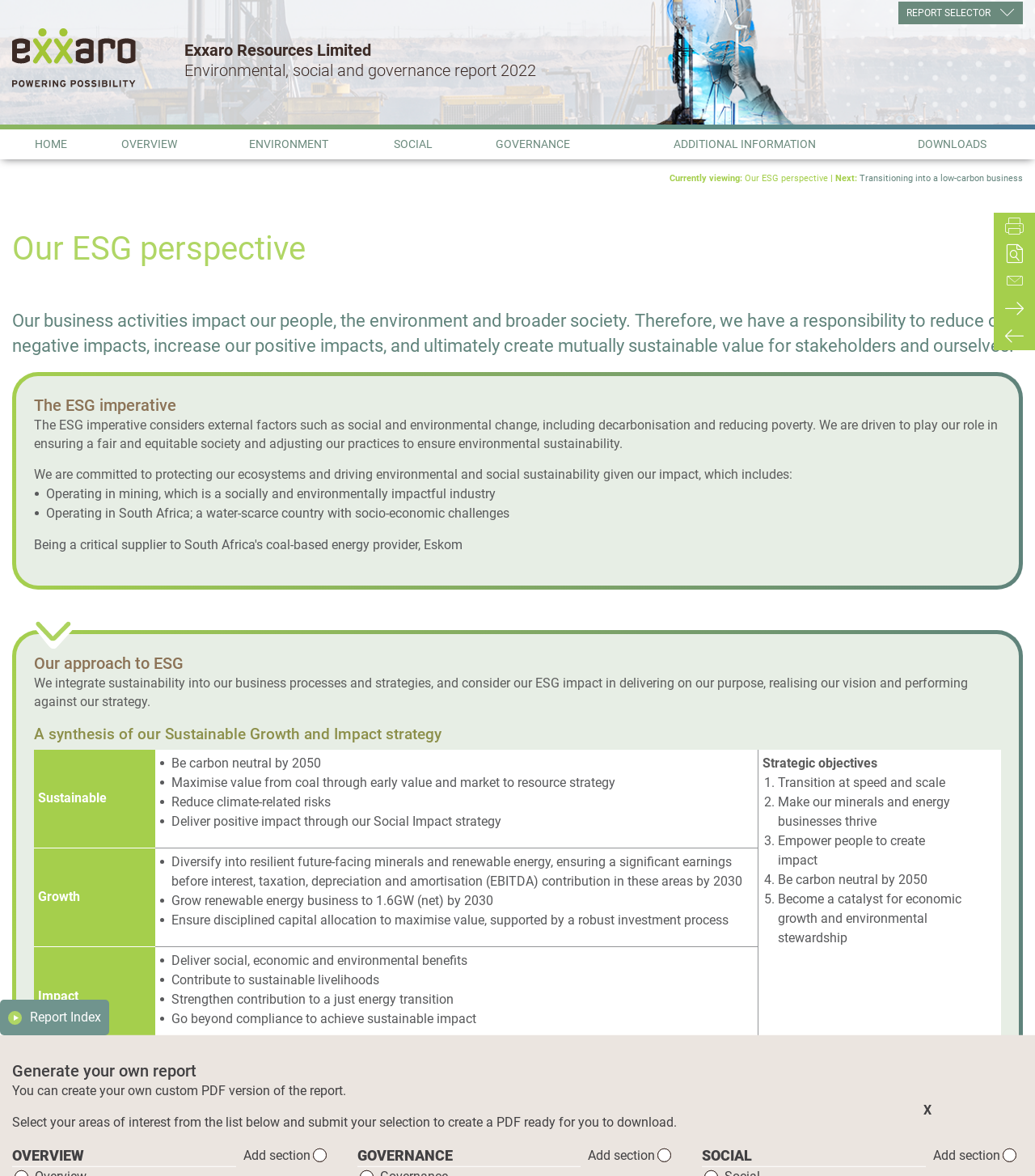Please specify the bounding box coordinates of the clickable region necessary for completing the following instruction: "Click the 'Transitioning into a low-carbon business' link". The coordinates must consist of four float numbers between 0 and 1, i.e., [left, top, right, bottom].

[0.83, 0.147, 0.988, 0.156]